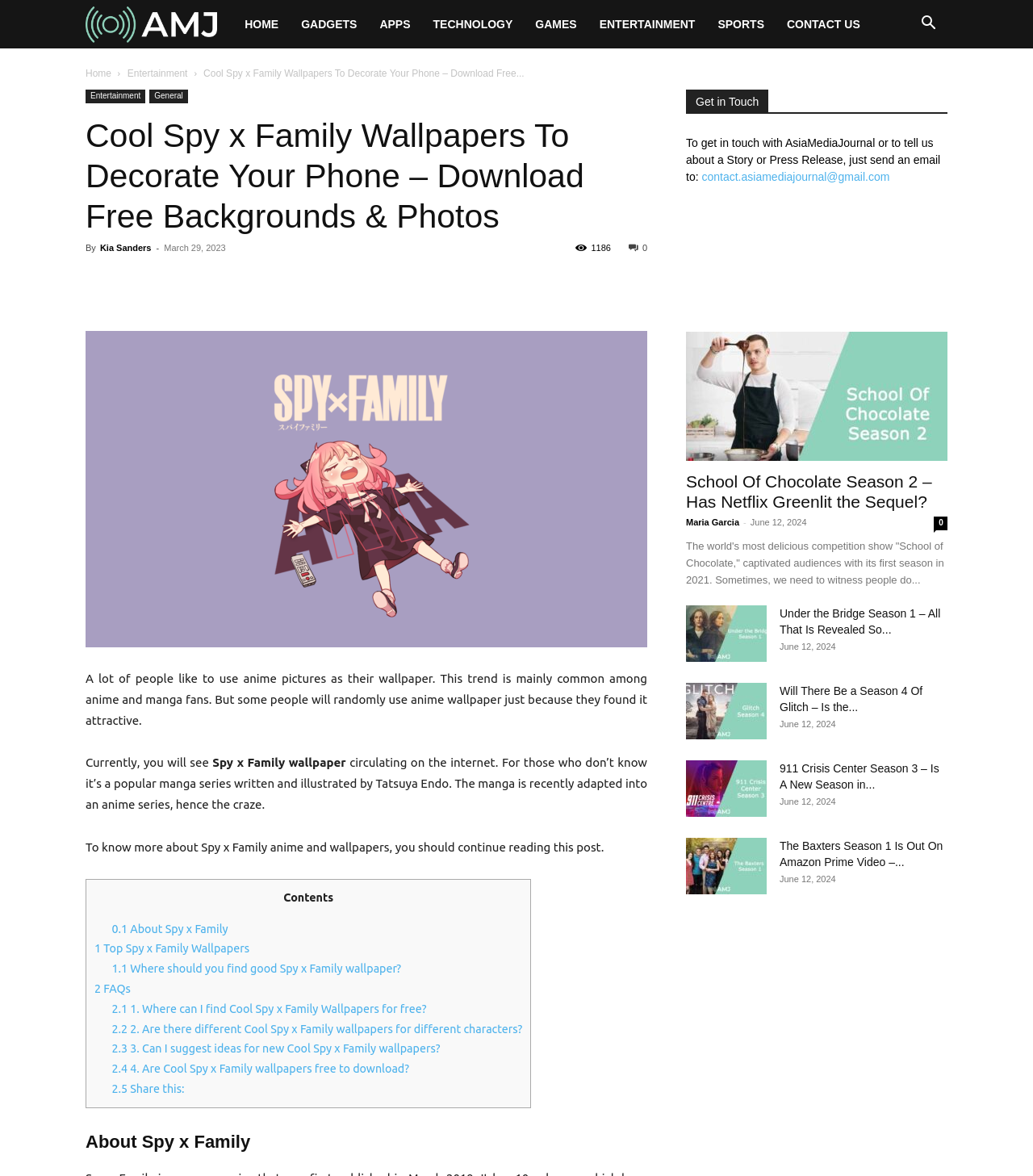Determine the bounding box coordinates for the clickable element to execute this instruction: "Read more about 'Spy x Family HD Wallpapers'". Provide the coordinates as four float numbers between 0 and 1, i.e., [left, top, right, bottom].

[0.083, 0.281, 0.627, 0.55]